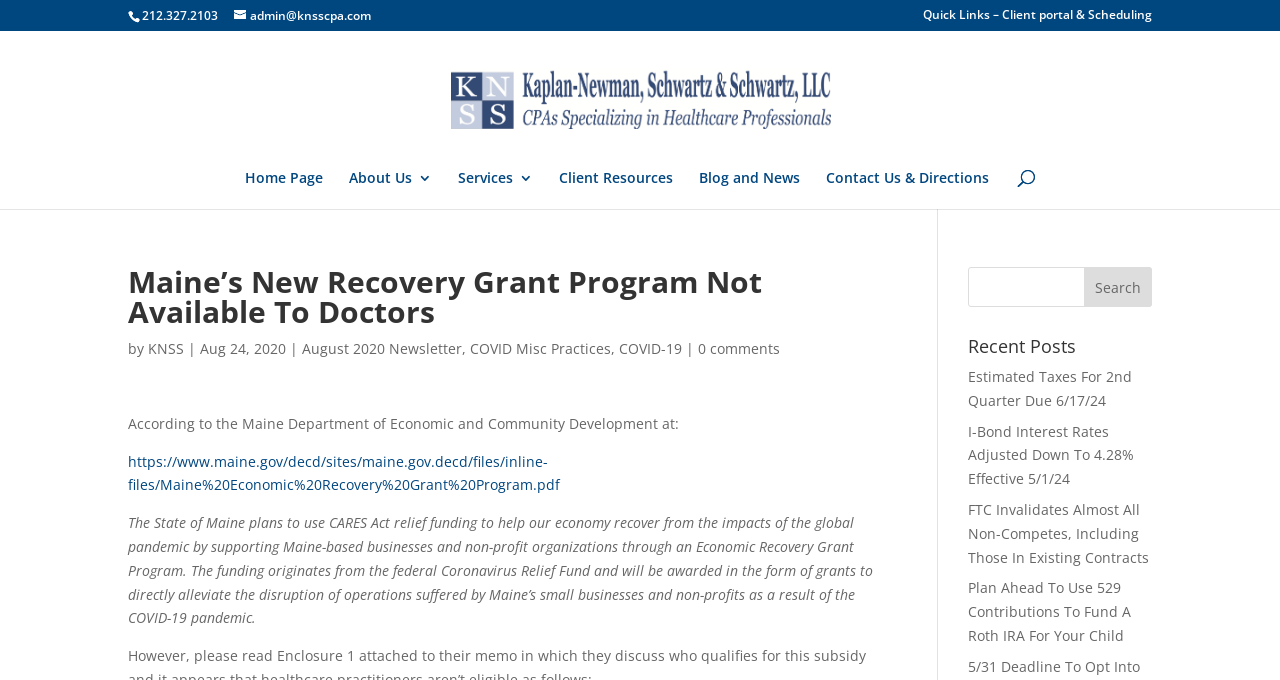What is the name of the company that is not eligible for Maine's New Recovery Grant Program?
Please provide a single word or phrase in response based on the screenshot.

Doctors